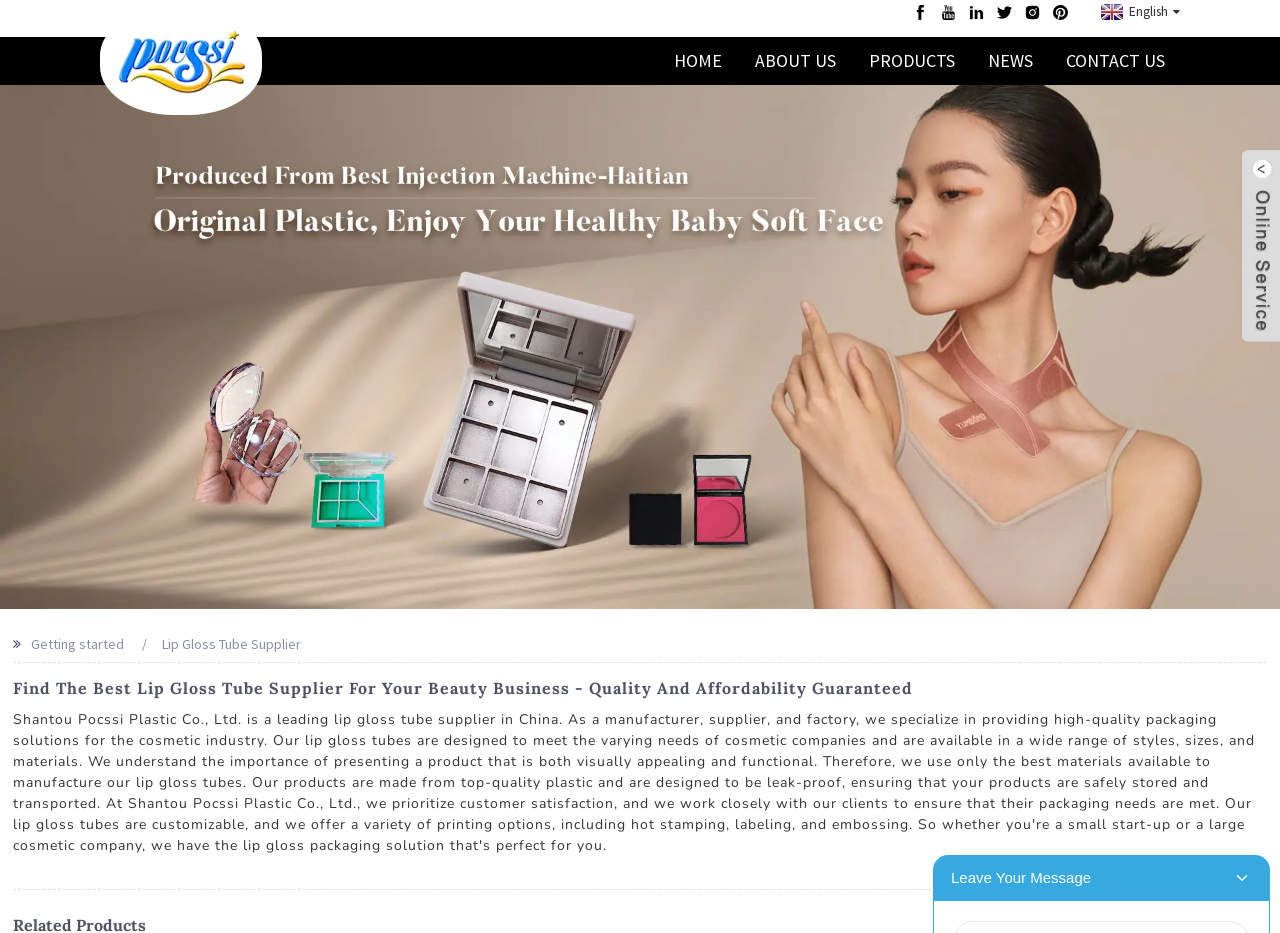Please locate and generate the primary heading on this webpage.

Find The Best Lip Gloss Tube Supplier For Your Beauty Business - Quality And Affordability Guaranteed